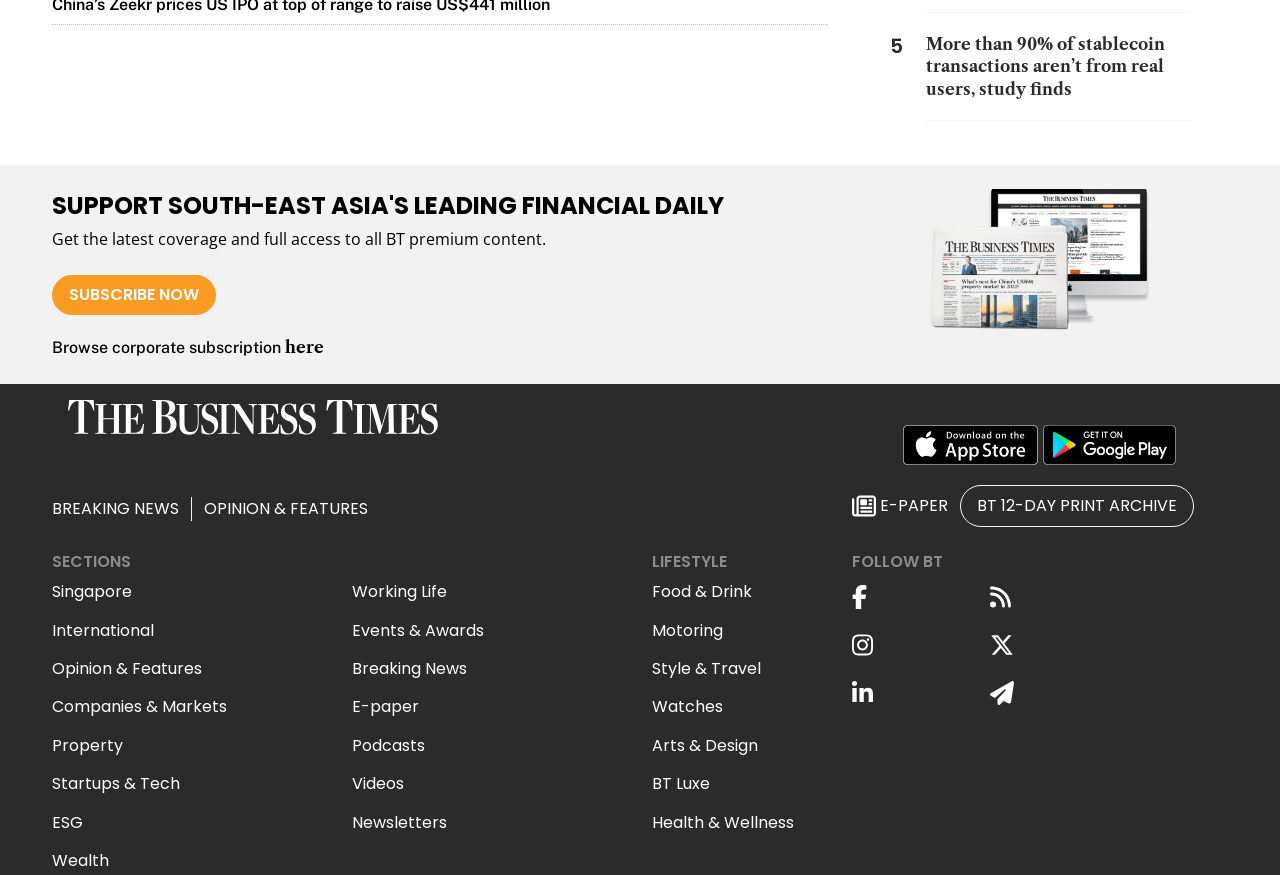How many social media platforms can you share BT on?
Refer to the image and provide a one-word or short phrase answer.

5